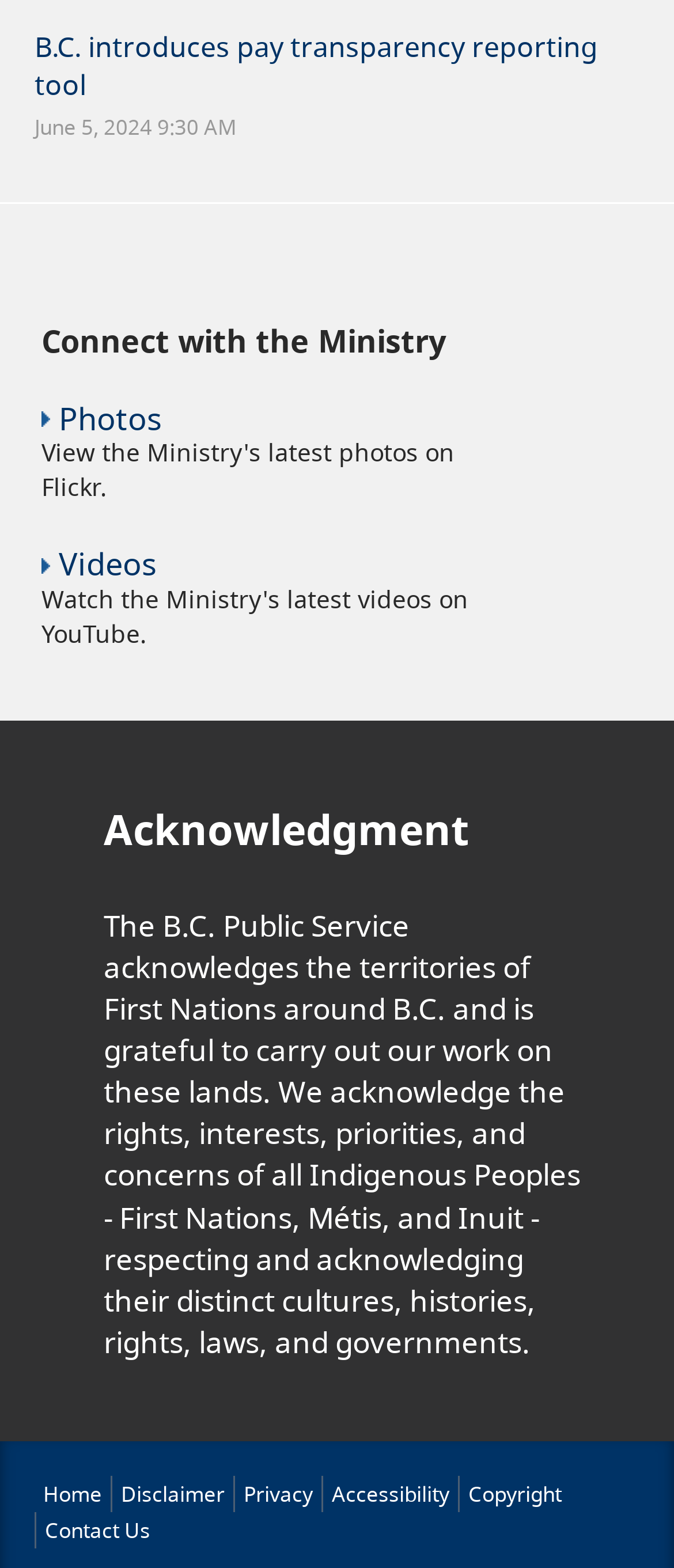Specify the bounding box coordinates (top-left x, top-left y, bottom-right x, bottom-right y) of the UI element in the screenshot that matches this description: Copyright

[0.695, 0.944, 0.833, 0.962]